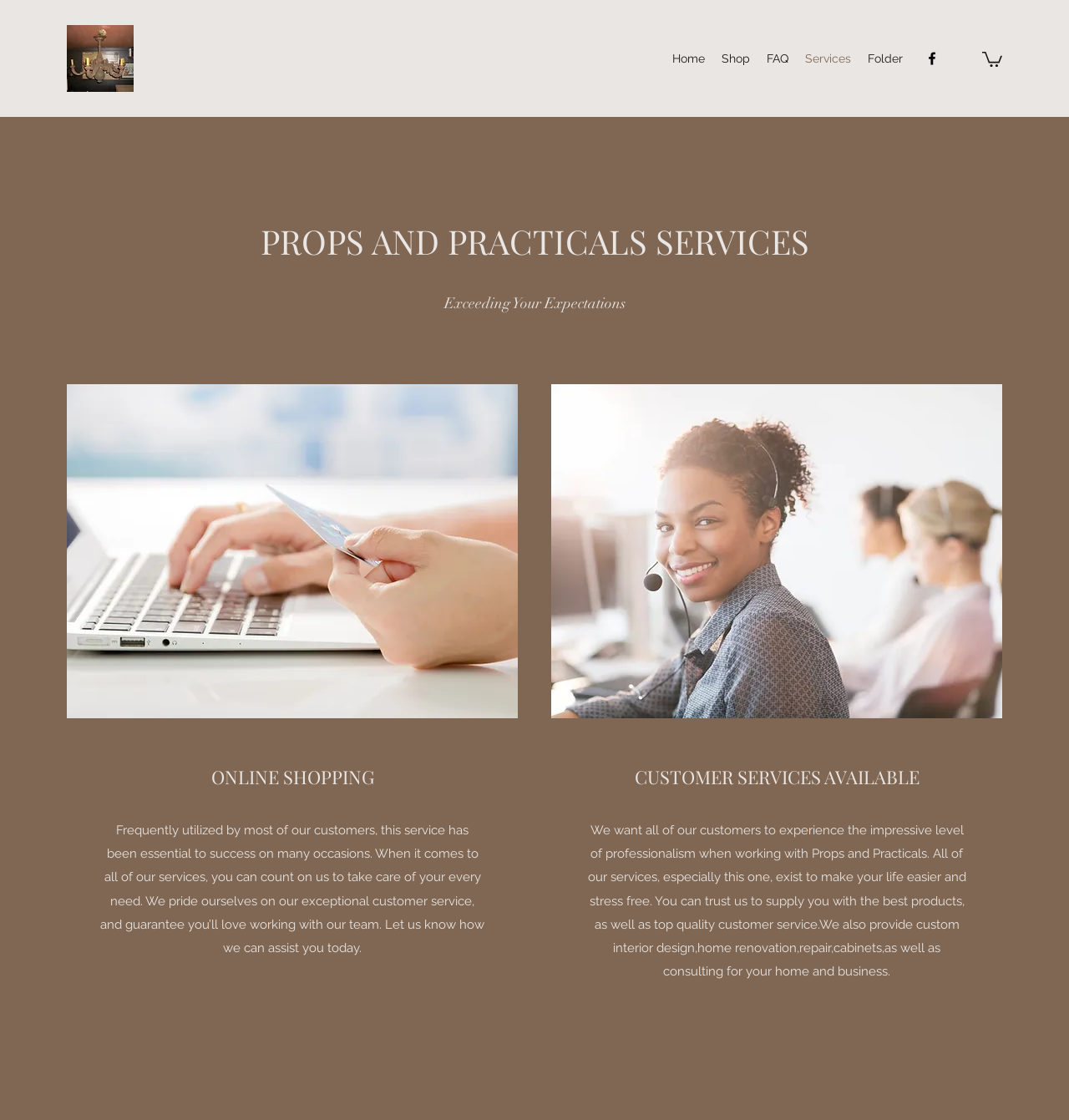Identify and generate the primary title of the webpage.

PROPS AND PRACTICALS SERVICES